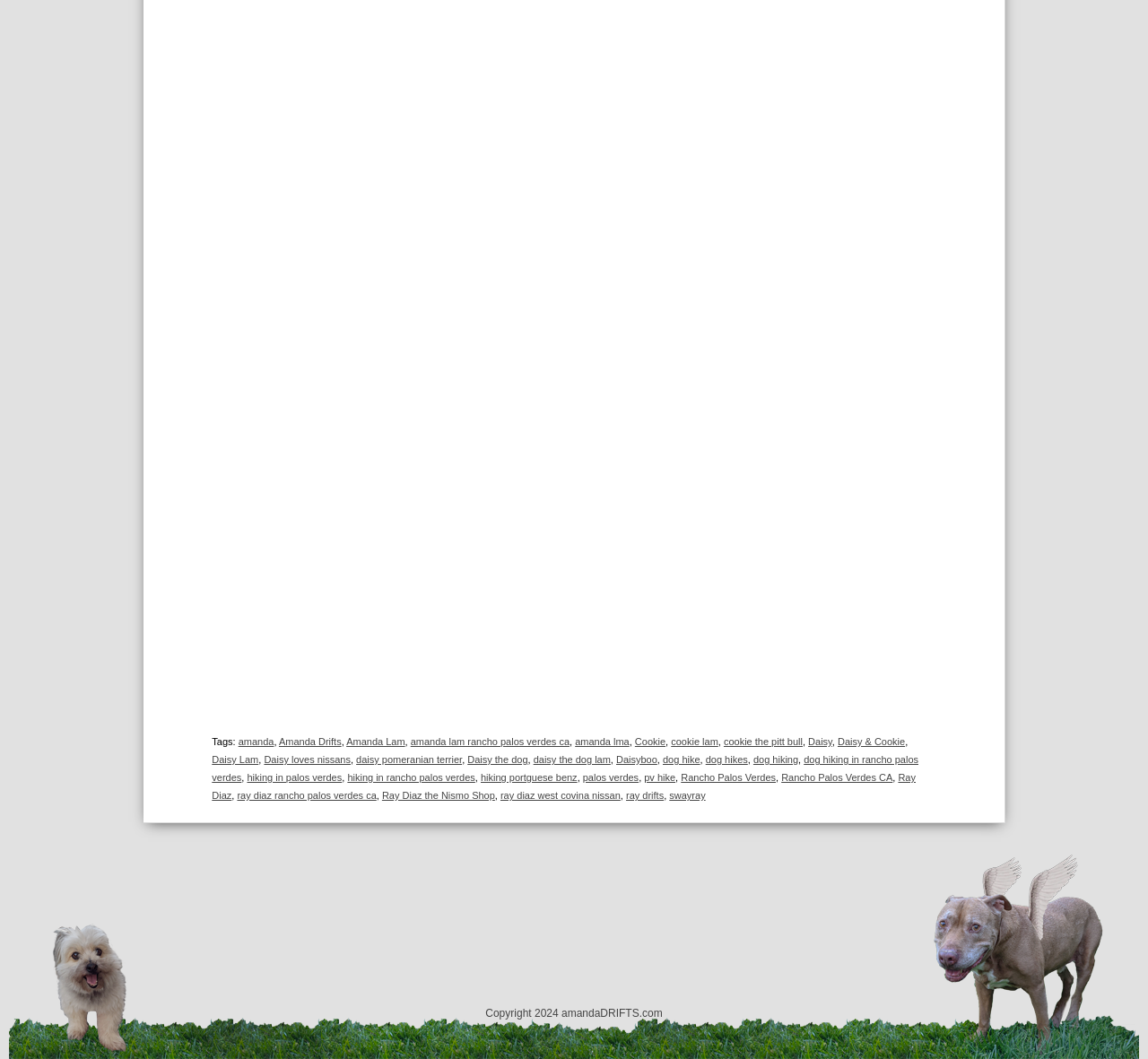Using the information from the screenshot, answer the following question thoroughly:
What is the location mentioned?

The location mentioned on the webpage is Rancho Palos Verdes, which is a city in California, as indicated by the links with the text 'Rancho Palos Verdes' and 'Rancho Palos Verdes CA'.